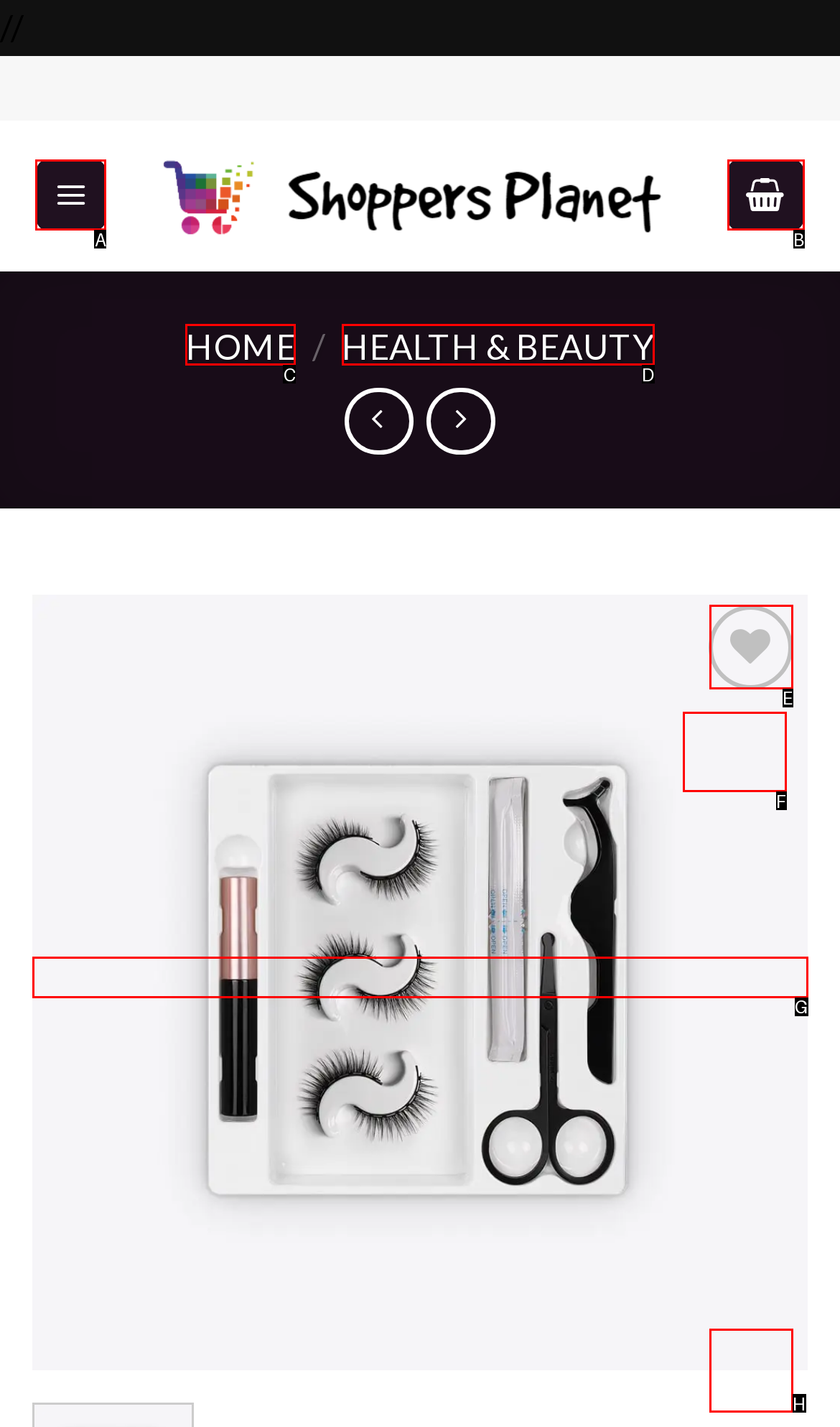Determine the correct UI element to click for this instruction: read post about Fab Food Month week 3. Respond with the letter of the chosen element.

None